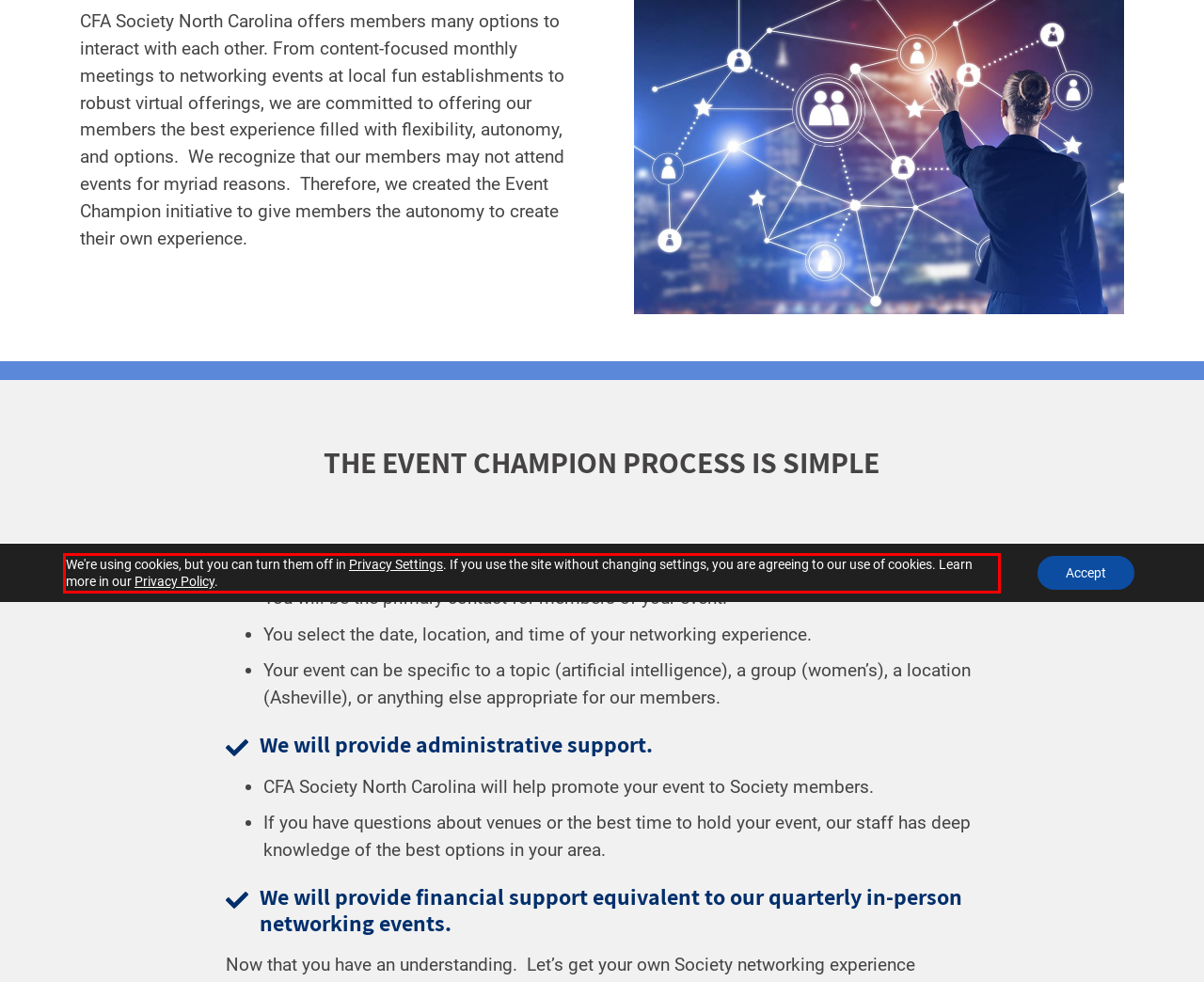Given a screenshot of a webpage with a red bounding box, please identify and retrieve the text inside the red rectangle.

We're using cookies, but you can turn them off in Privacy Settings. If you use the site without changing settings, you are agreeing to our use of cookies. Learn more in our Privacy Policy.